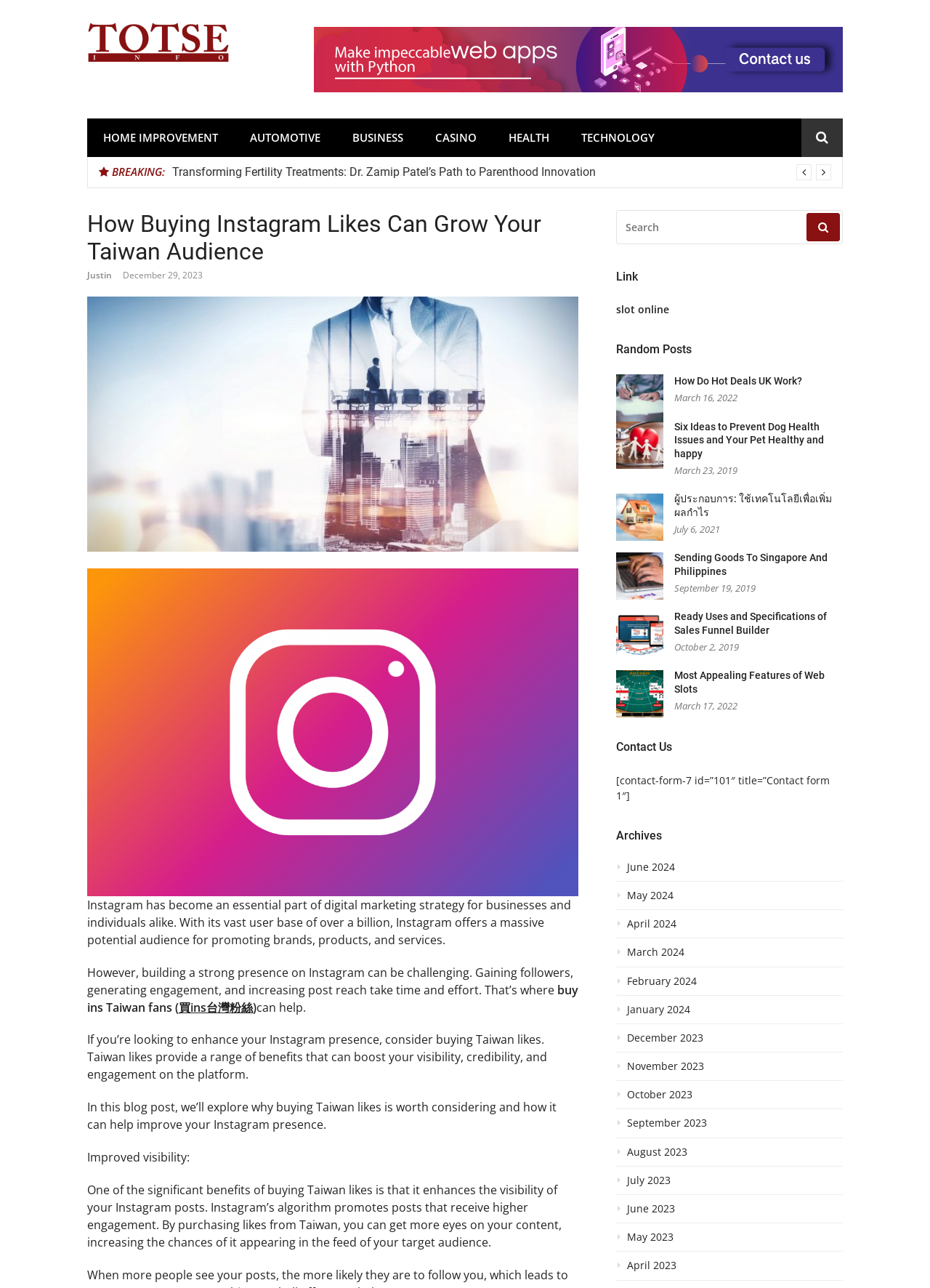Find the bounding box coordinates of the element I should click to carry out the following instruction: "go to home page".

None